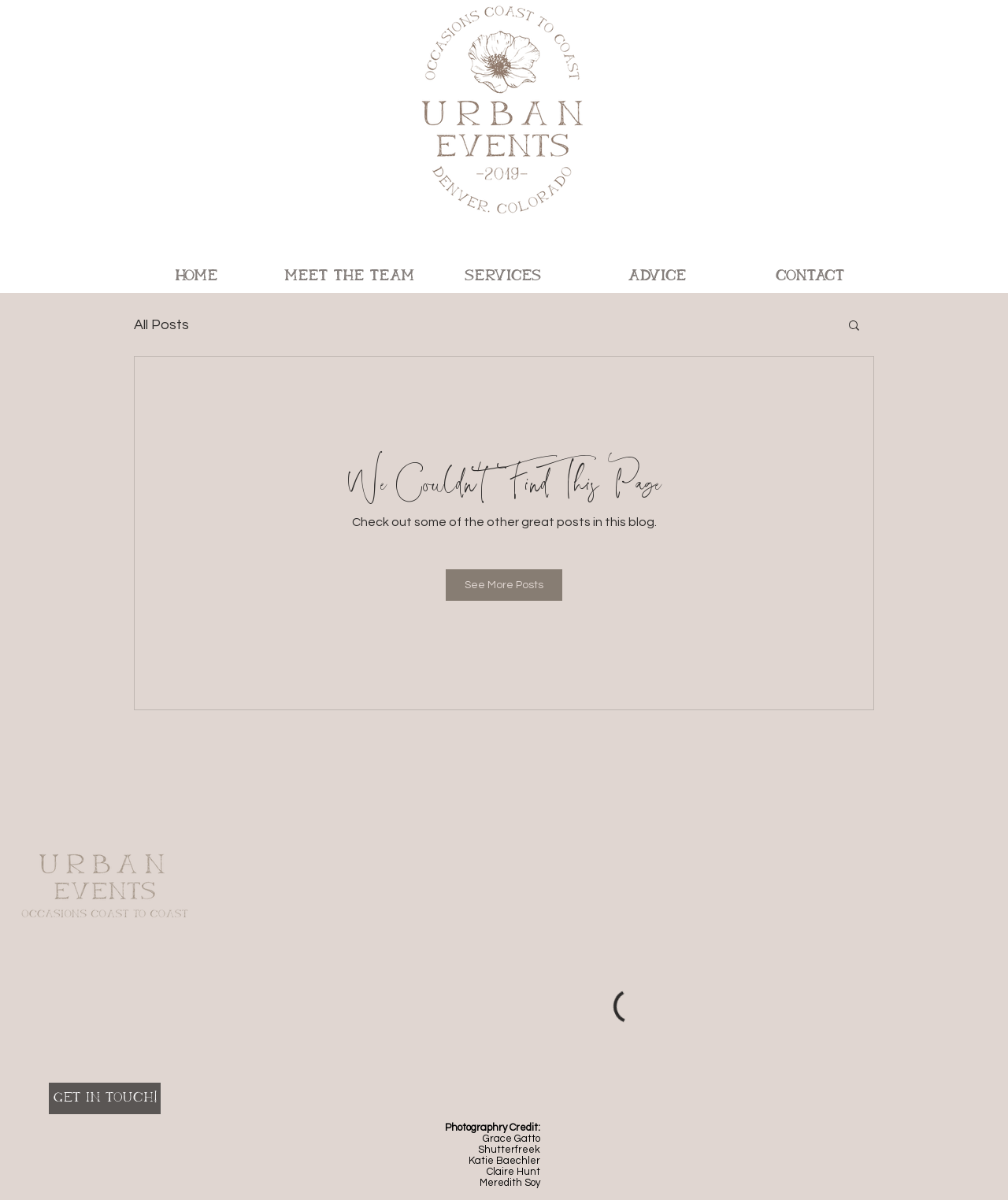Please determine the bounding box coordinates of the element's region to click for the following instruction: "Click the 'HOME' link".

[0.118, 0.217, 0.27, 0.244]